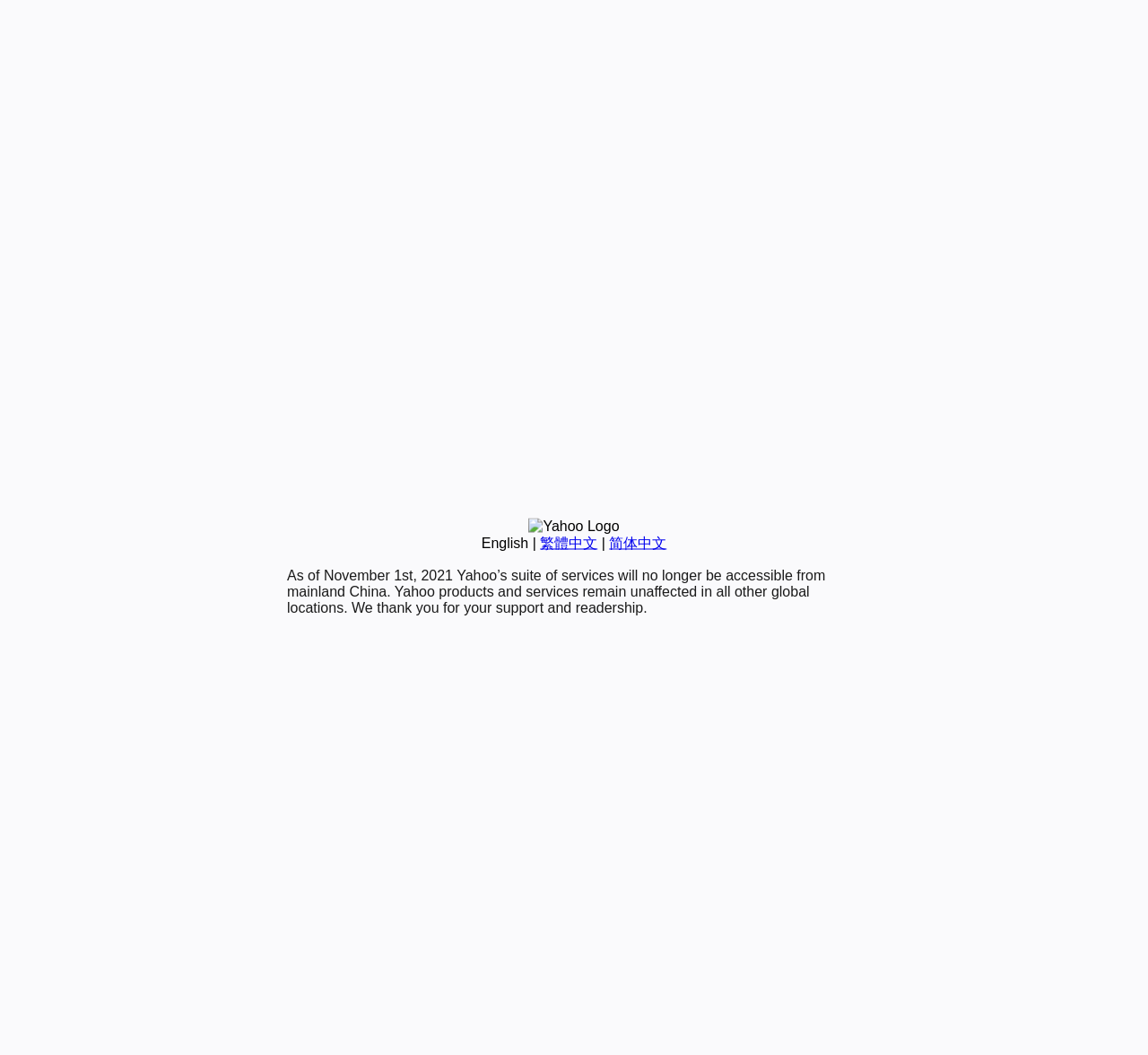Identify and provide the bounding box for the element described by: "English".

[0.419, 0.507, 0.46, 0.522]